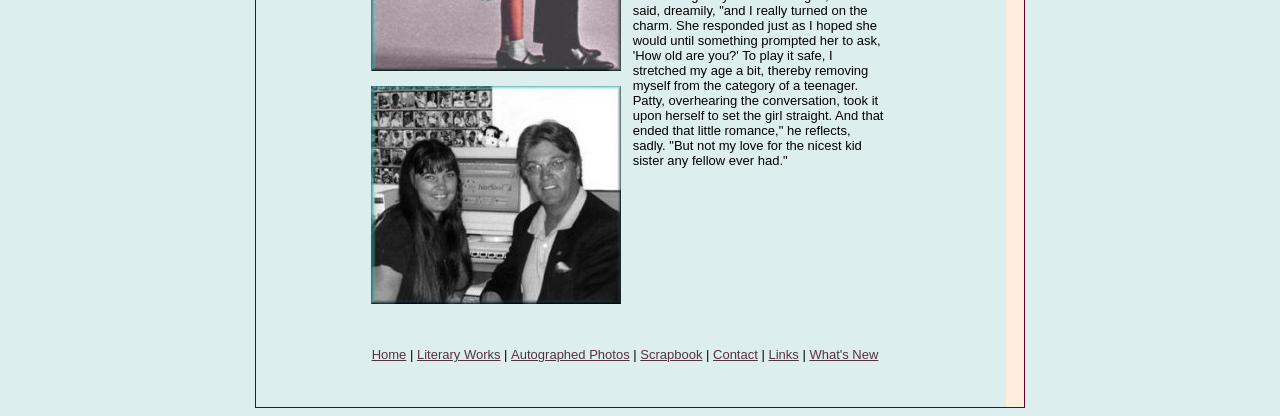How many menu items are there?
Please use the visual content to give a single word or phrase answer.

7